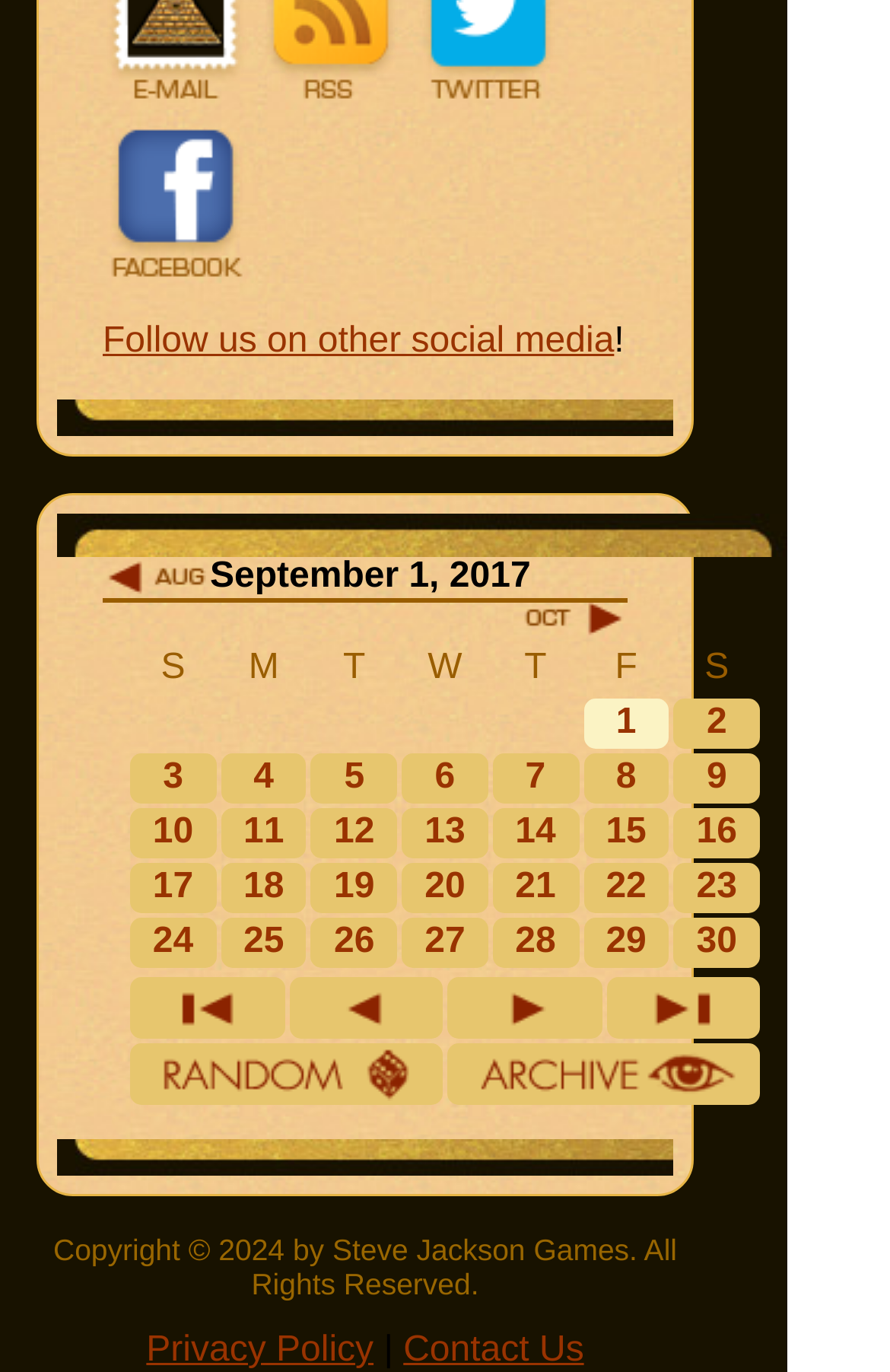Bounding box coordinates are specified in the format (top-left x, top-left y, bottom-right x, bottom-right y). All values are floating point numbers bounded between 0 and 1. Please provide the bounding box coordinate of the region this sentence describes: title="Today's Illuminator"

[0.729, 0.73, 0.806, 0.758]